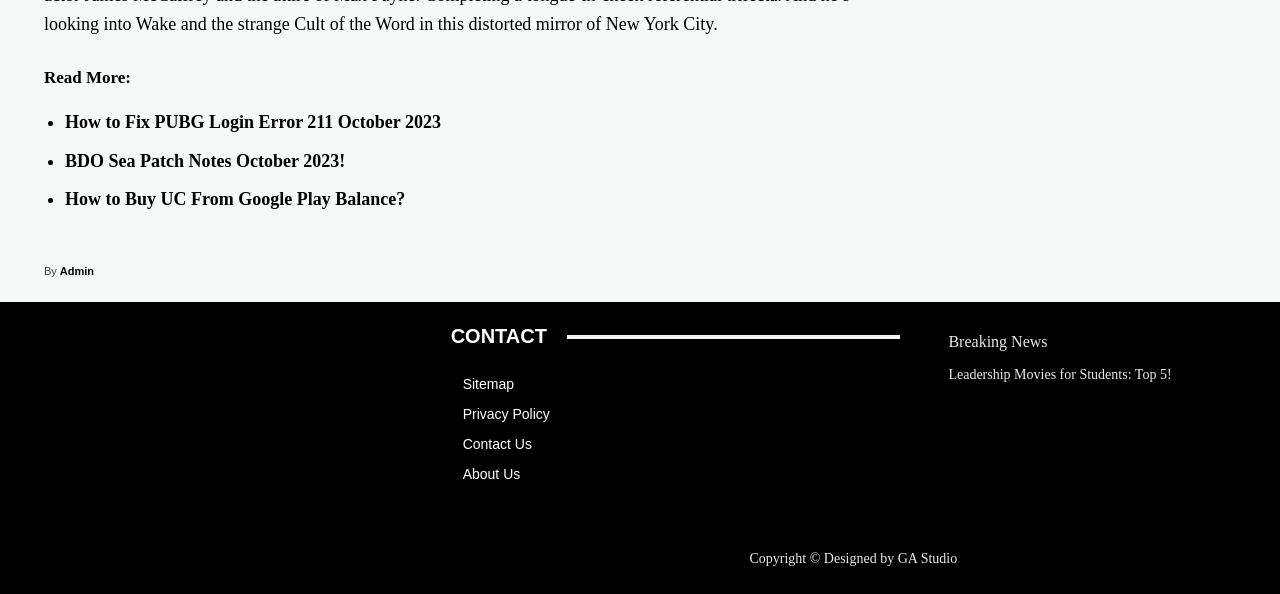Kindly provide the bounding box coordinates of the section you need to click on to fulfill the given instruction: "Read more about PUBG Login Error".

[0.051, 0.188, 0.345, 0.222]